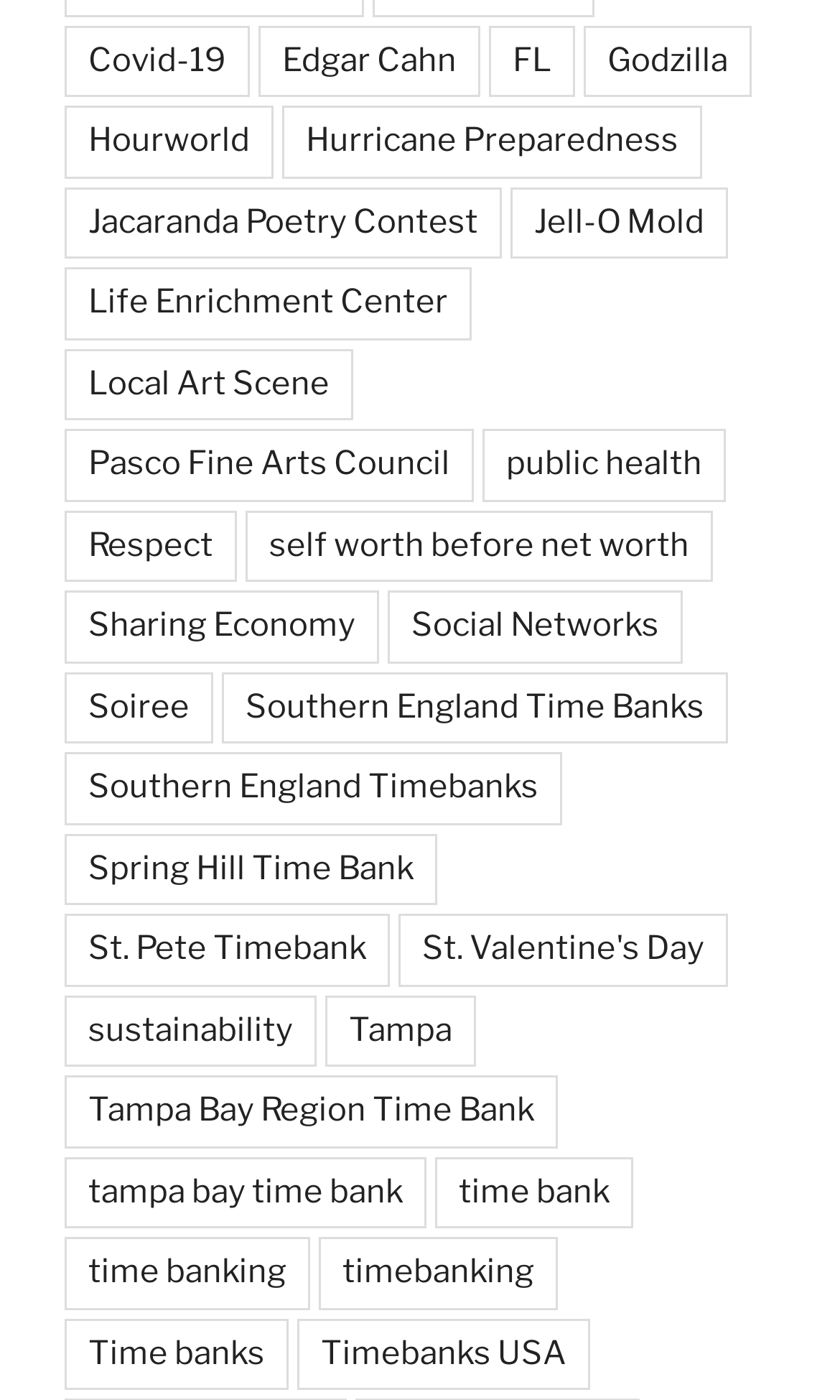Identify and provide the bounding box for the element described by: "A WordPress Commenter".

None